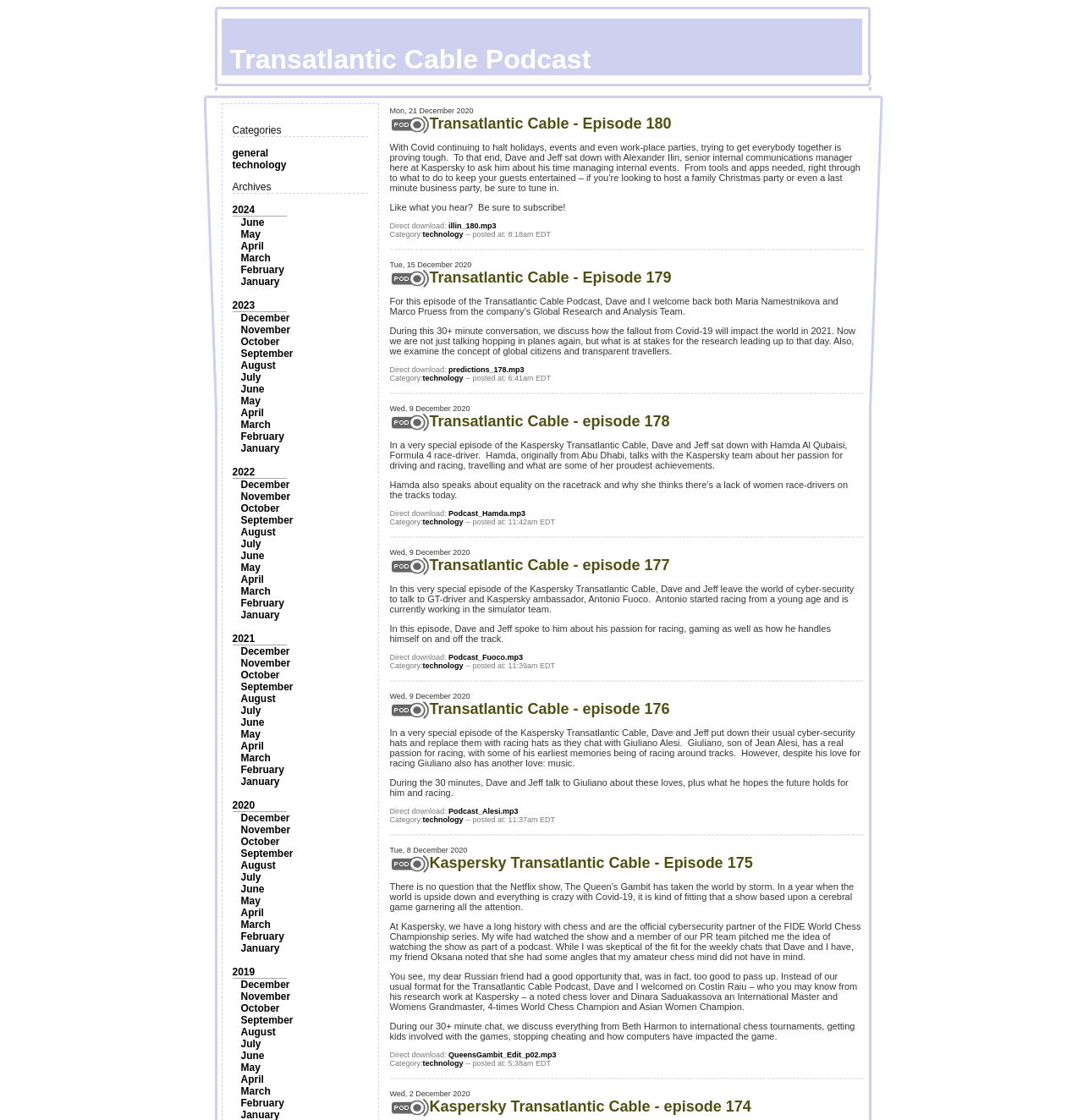What is the topic of the podcast episode?
From the image, provide a succinct answer in one word or a short phrase.

internal events management